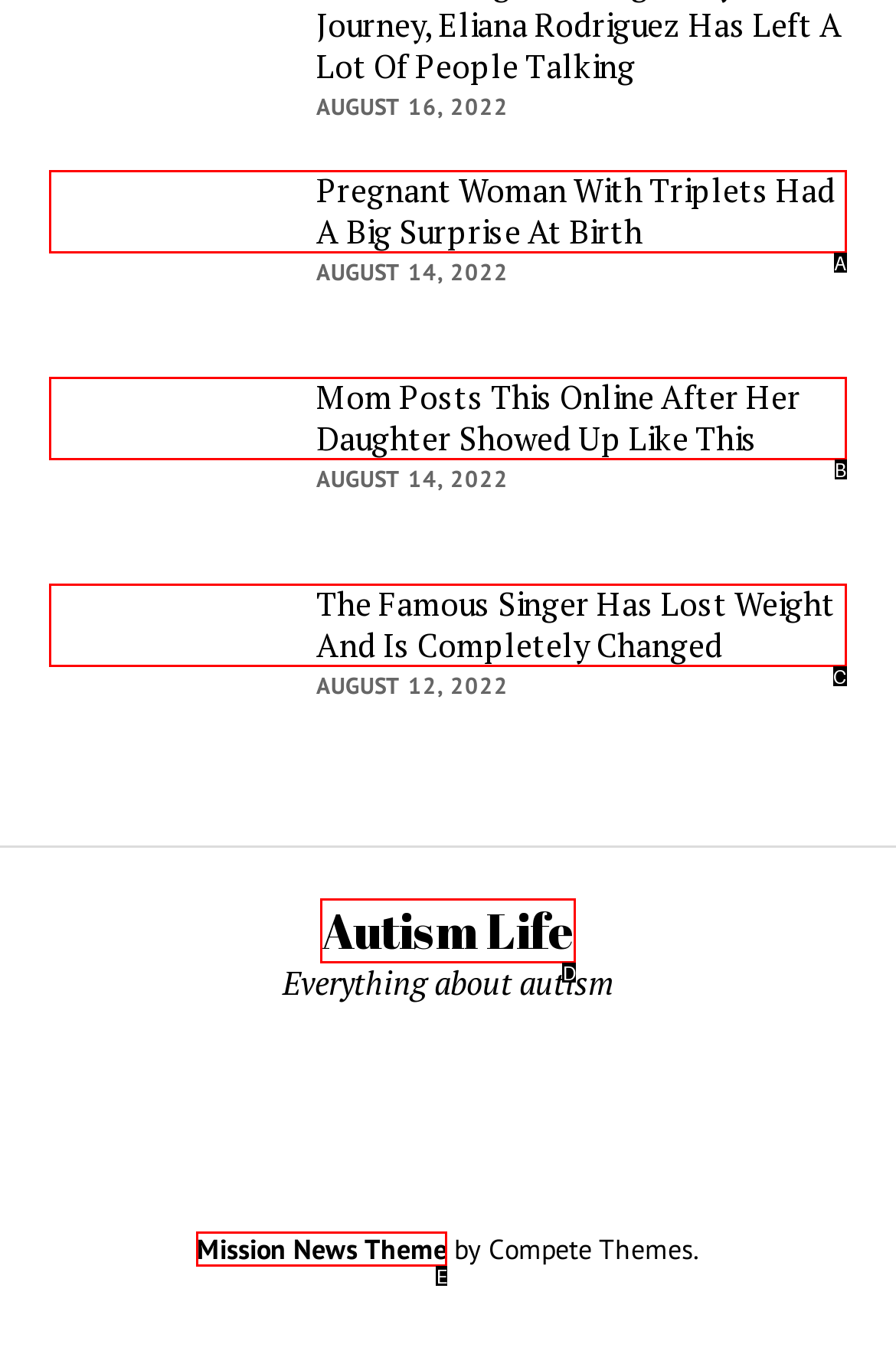From the provided choices, determine which option matches the description: Mission News Theme. Respond with the letter of the correct choice directly.

E